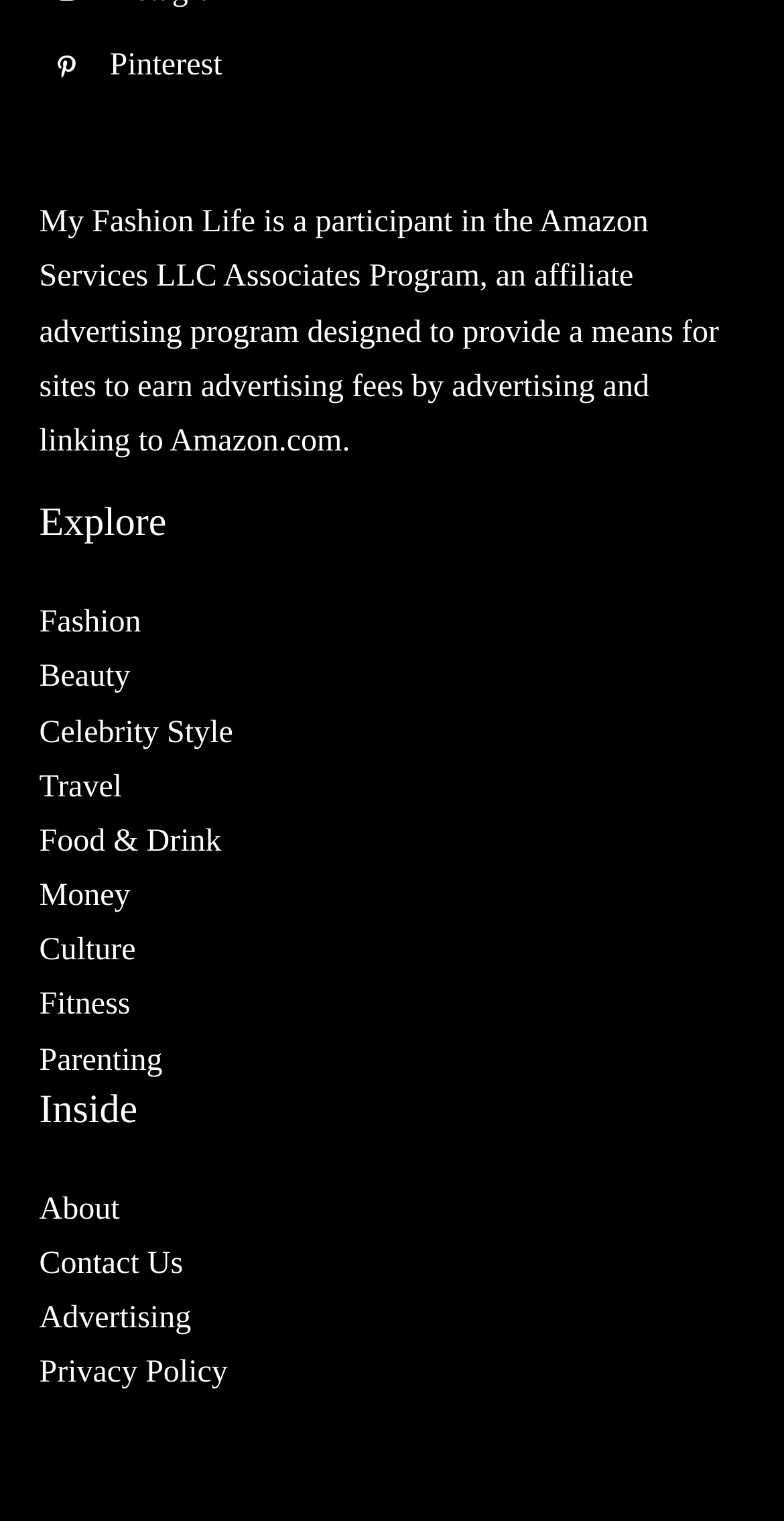Can you identify the bounding box coordinates of the clickable region needed to carry out this instruction: 'Explore Celebrity Style'? The coordinates should be four float numbers within the range of 0 to 1, stated as [left, top, right, bottom].

[0.05, 0.47, 0.297, 0.493]